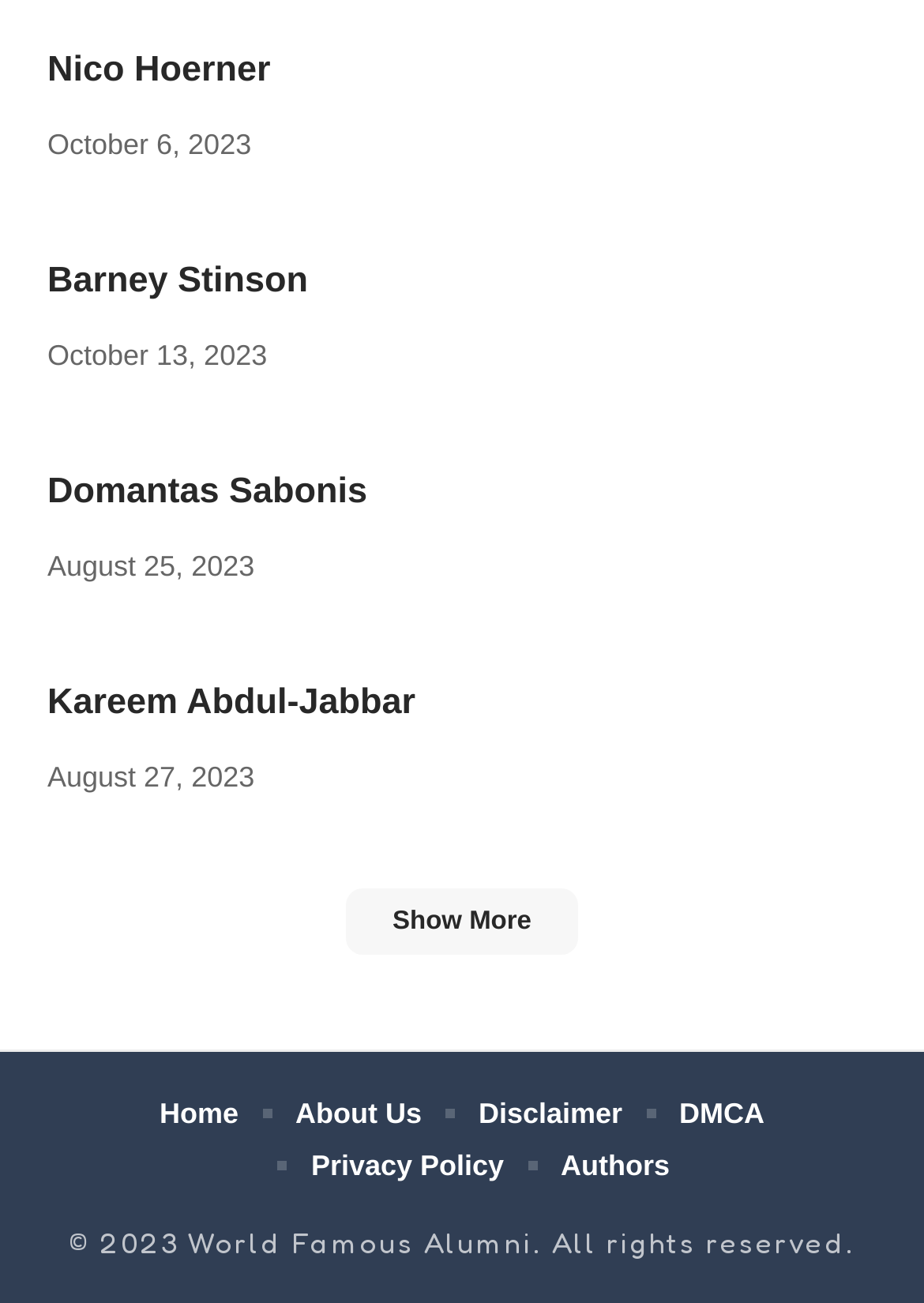What is the purpose of the 'Show More' link?
Based on the visual, give a brief answer using one word or a short phrase.

To show more content